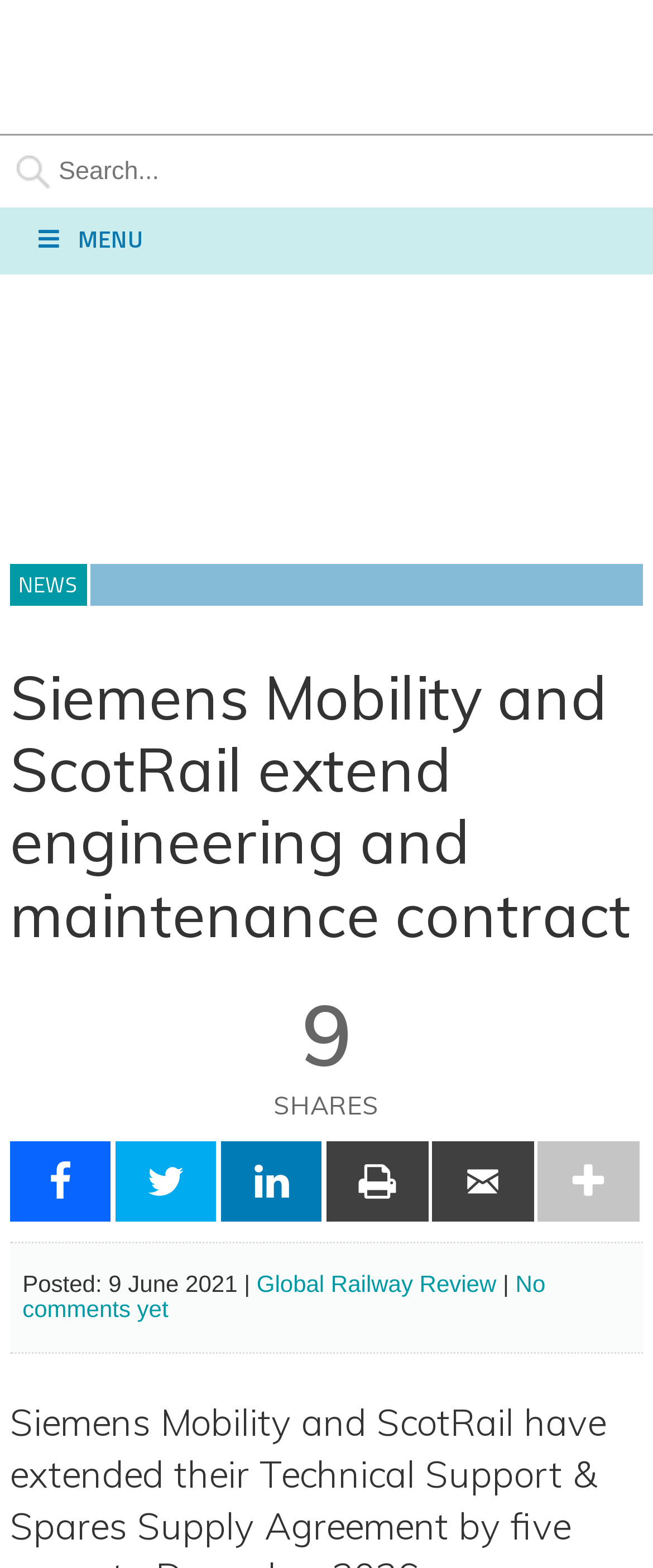Please find the bounding box coordinates of the section that needs to be clicked to achieve this instruction: "Read NEWS".

[0.0, 0.214, 1.0, 0.255]